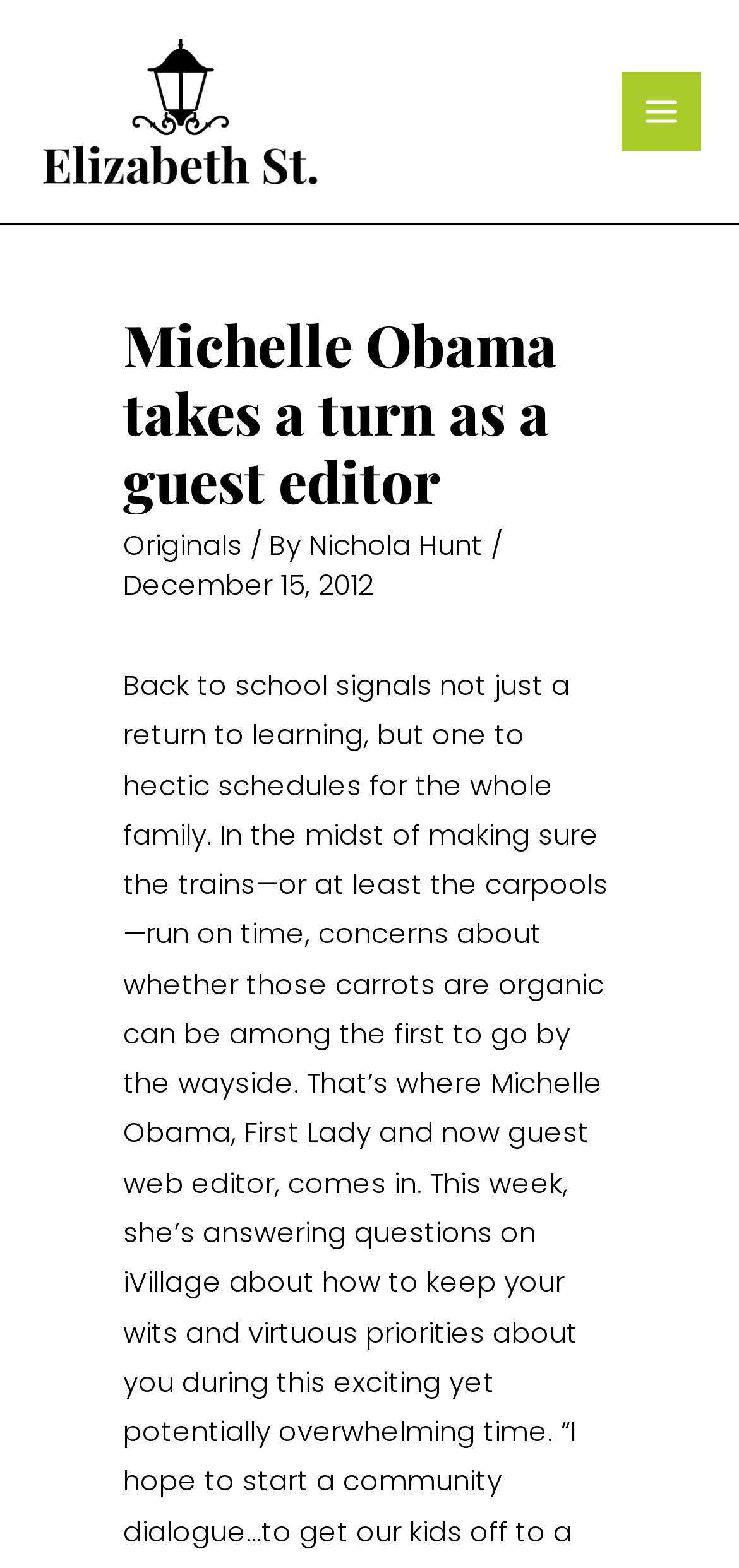Identify and provide the main heading of the webpage.

Michelle Obama takes a turn as a guest editor